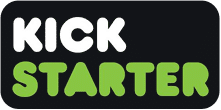What is the color of the 'STARTER' text?
Answer briefly with a single word or phrase based on the image.

bright green